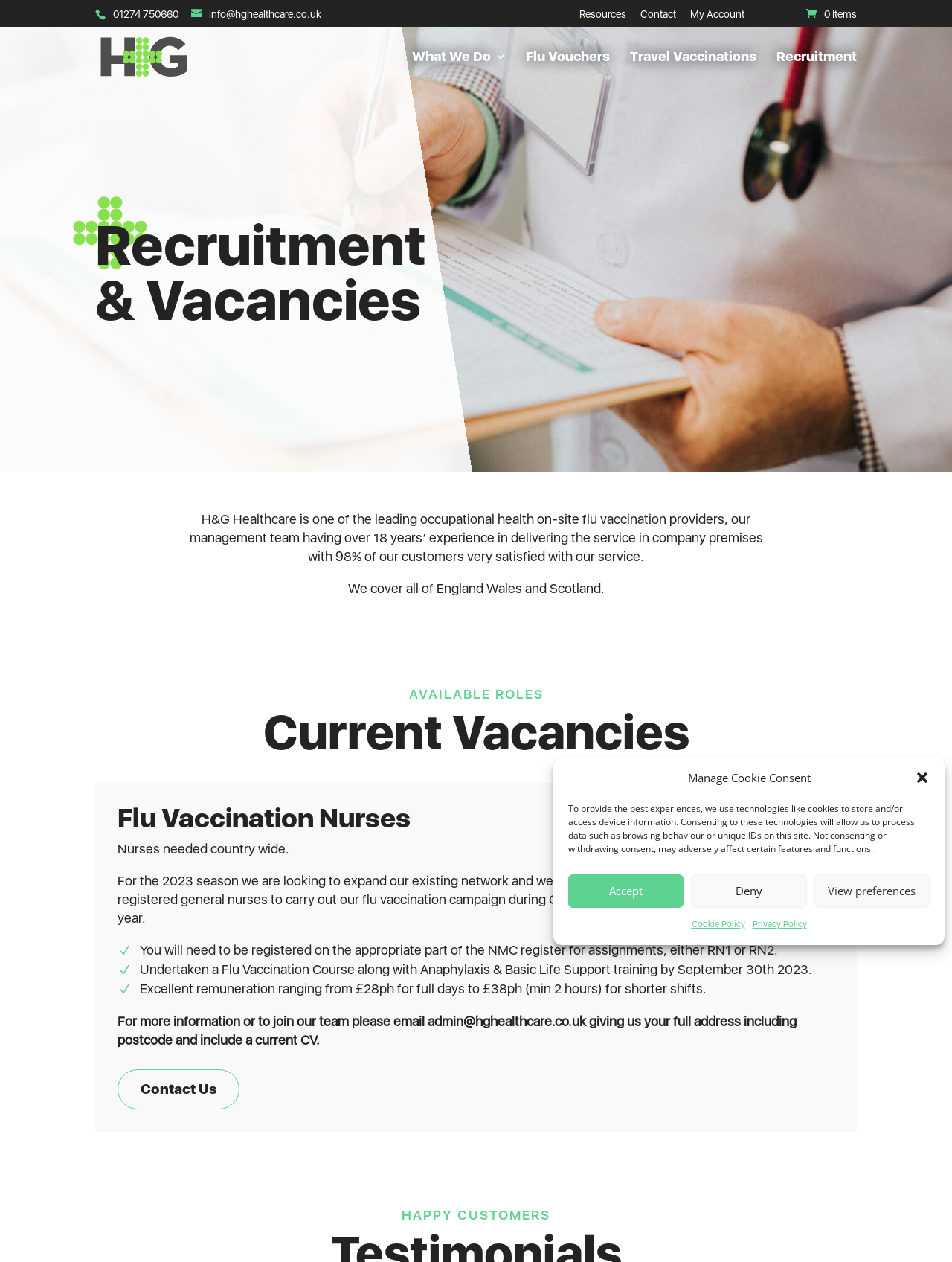Determine the bounding box coordinates of the UI element described by: "Finance".

None